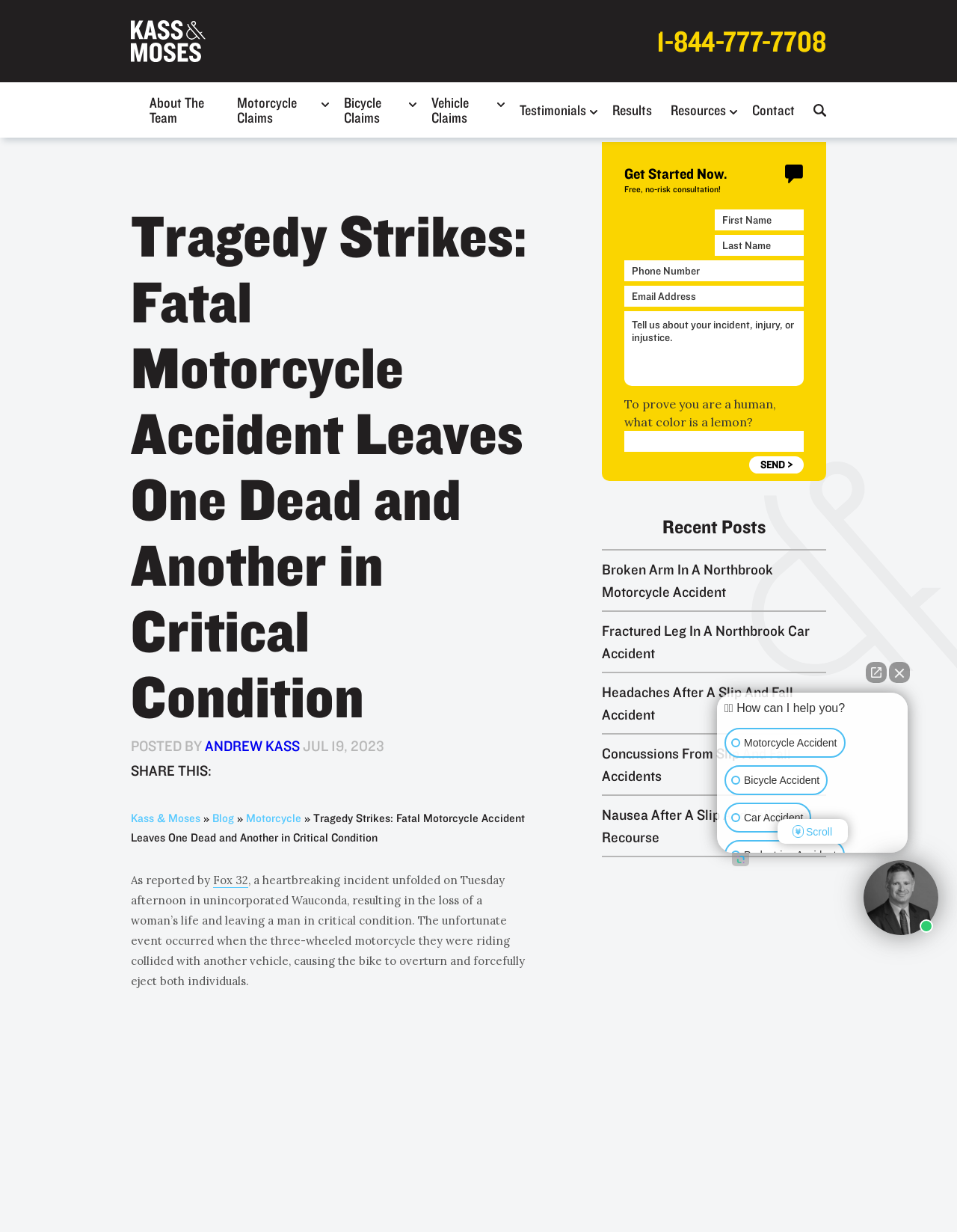Determine the bounding box coordinates of the UI element described below. Use the format (top-left x, top-left y, bottom-right x, bottom-right y) with floating point numbers between 0 and 1: name="lastName" placeholder="Last Name"

[0.747, 0.191, 0.84, 0.208]